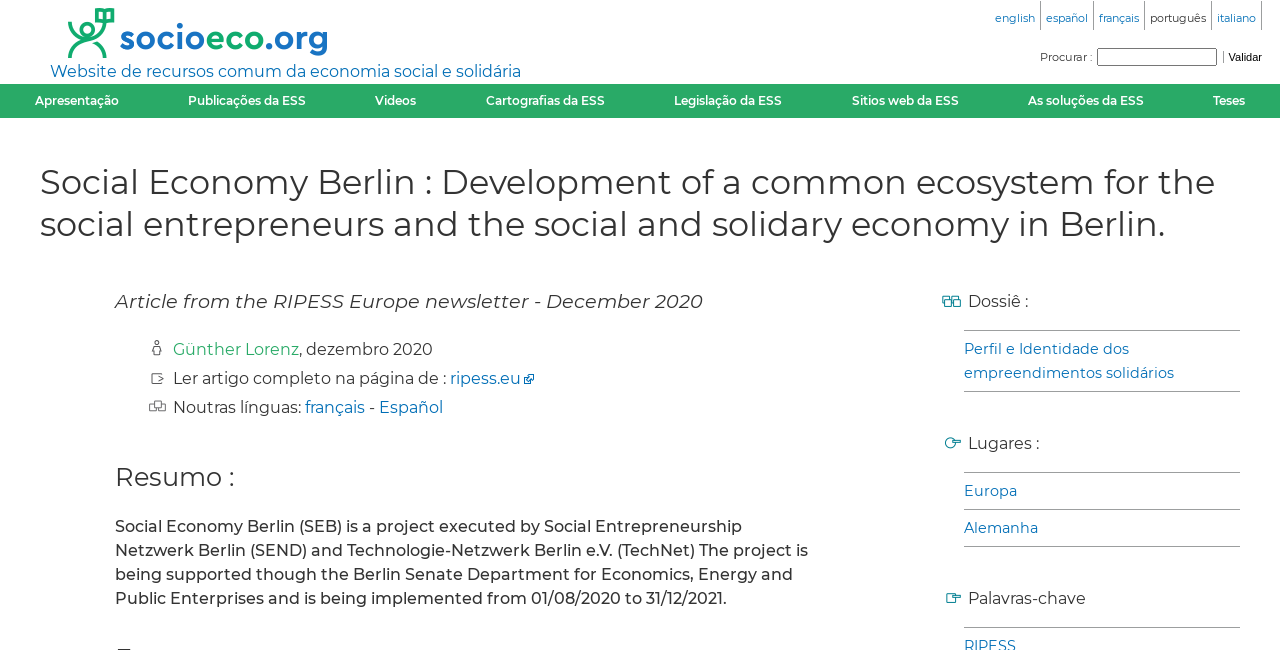Your task is to find and give the main heading text of the webpage.

Social Economy Berlin : Development of a common ecosystem for the social entrepreneurs and the social and solidary economy in Berlin.